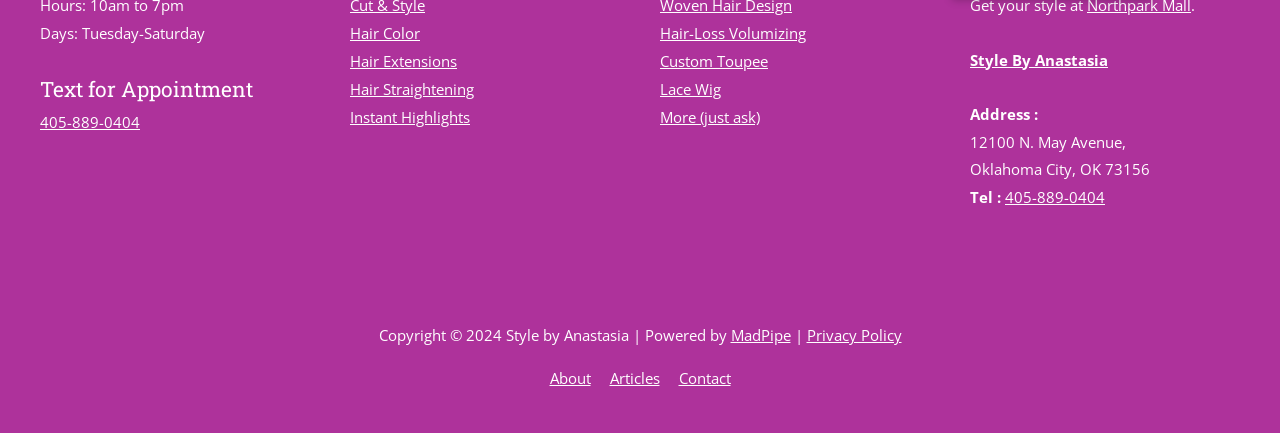Determine the bounding box coordinates of the target area to click to execute the following instruction: "Get more information about Hair Color."

[0.273, 0.054, 0.328, 0.1]